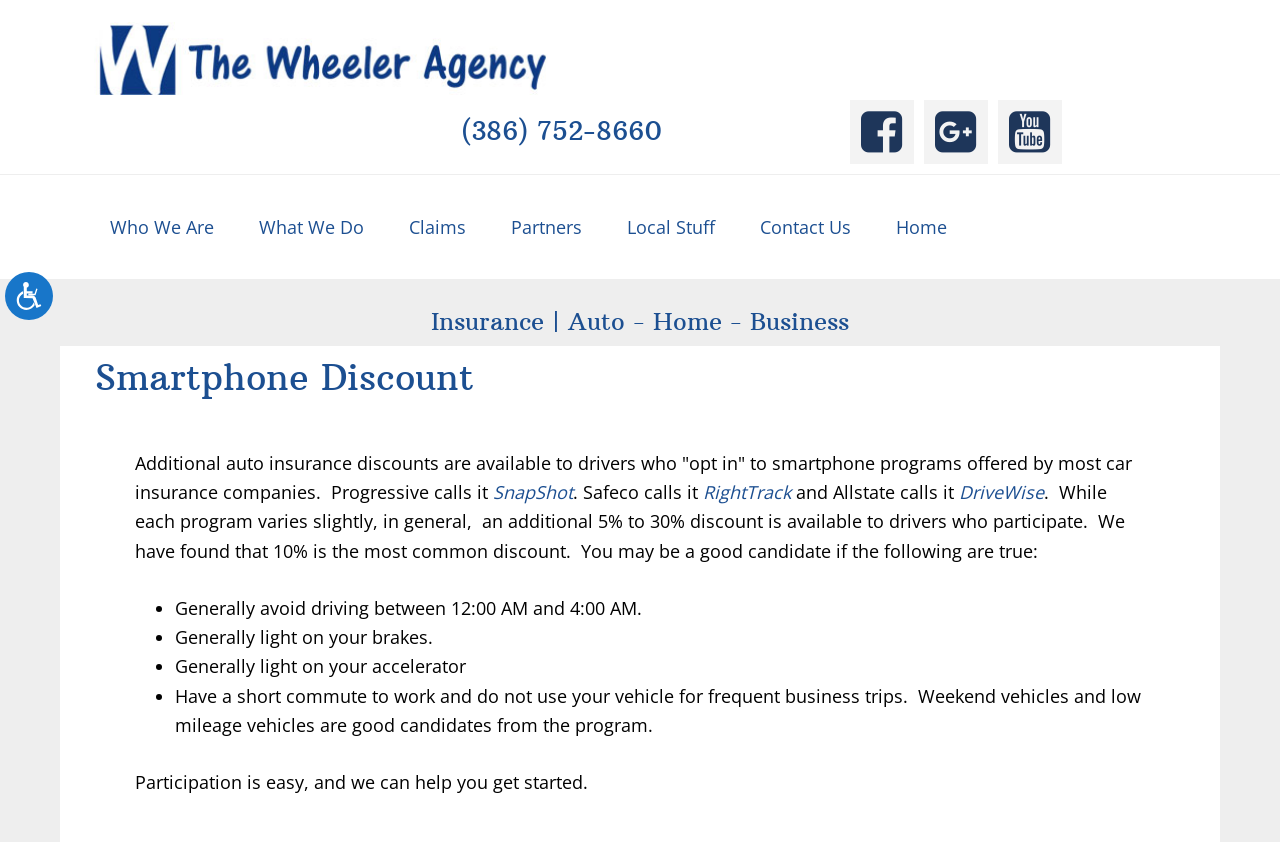Please find the bounding box coordinates of the element that you should click to achieve the following instruction: "Contact the agency". The coordinates should be presented as four float numbers between 0 and 1: [left, top, right, bottom].

[0.578, 0.232, 0.68, 0.308]